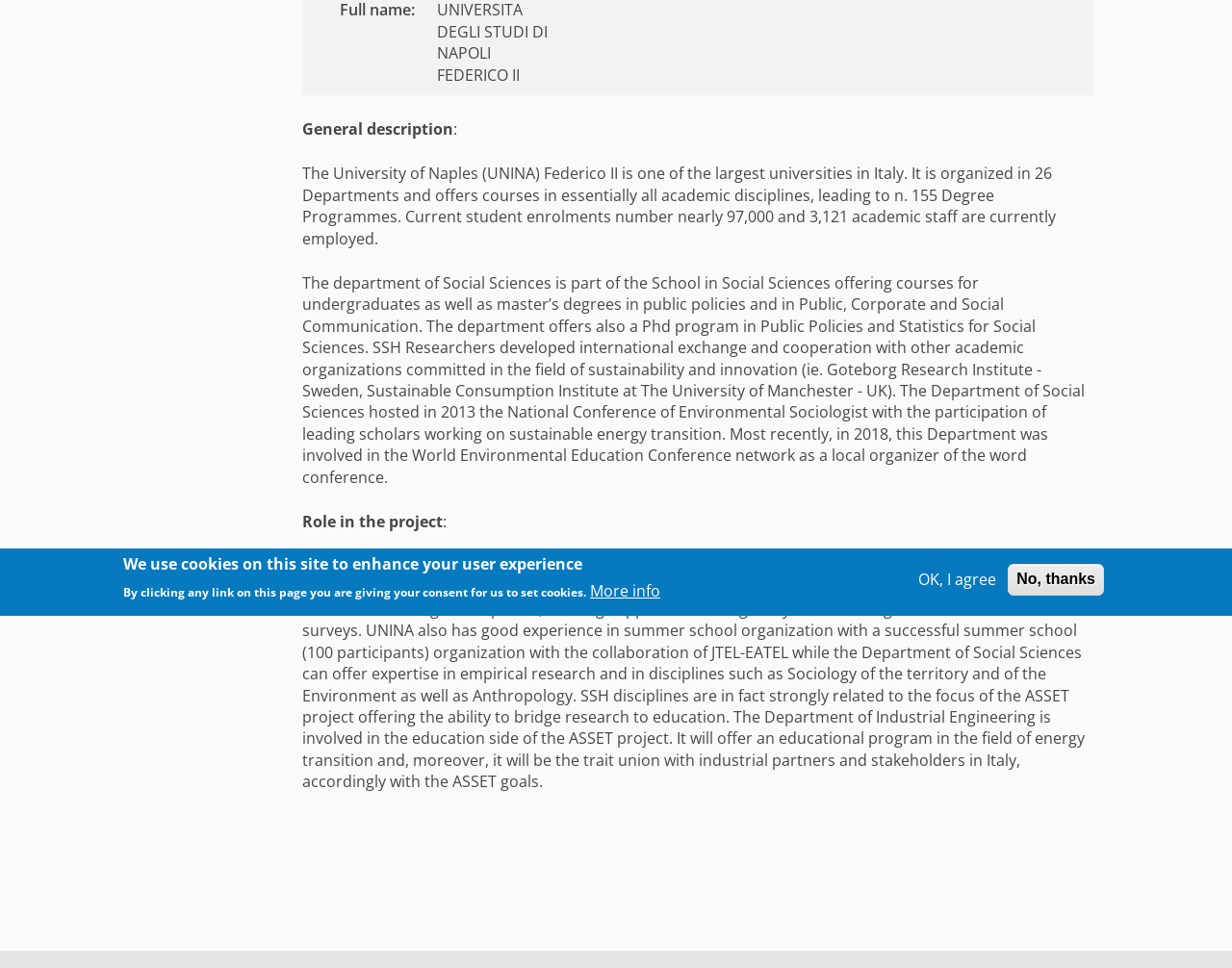Find the coordinates for the bounding box of the element with this description: "More info".

[0.479, 0.599, 0.536, 0.621]